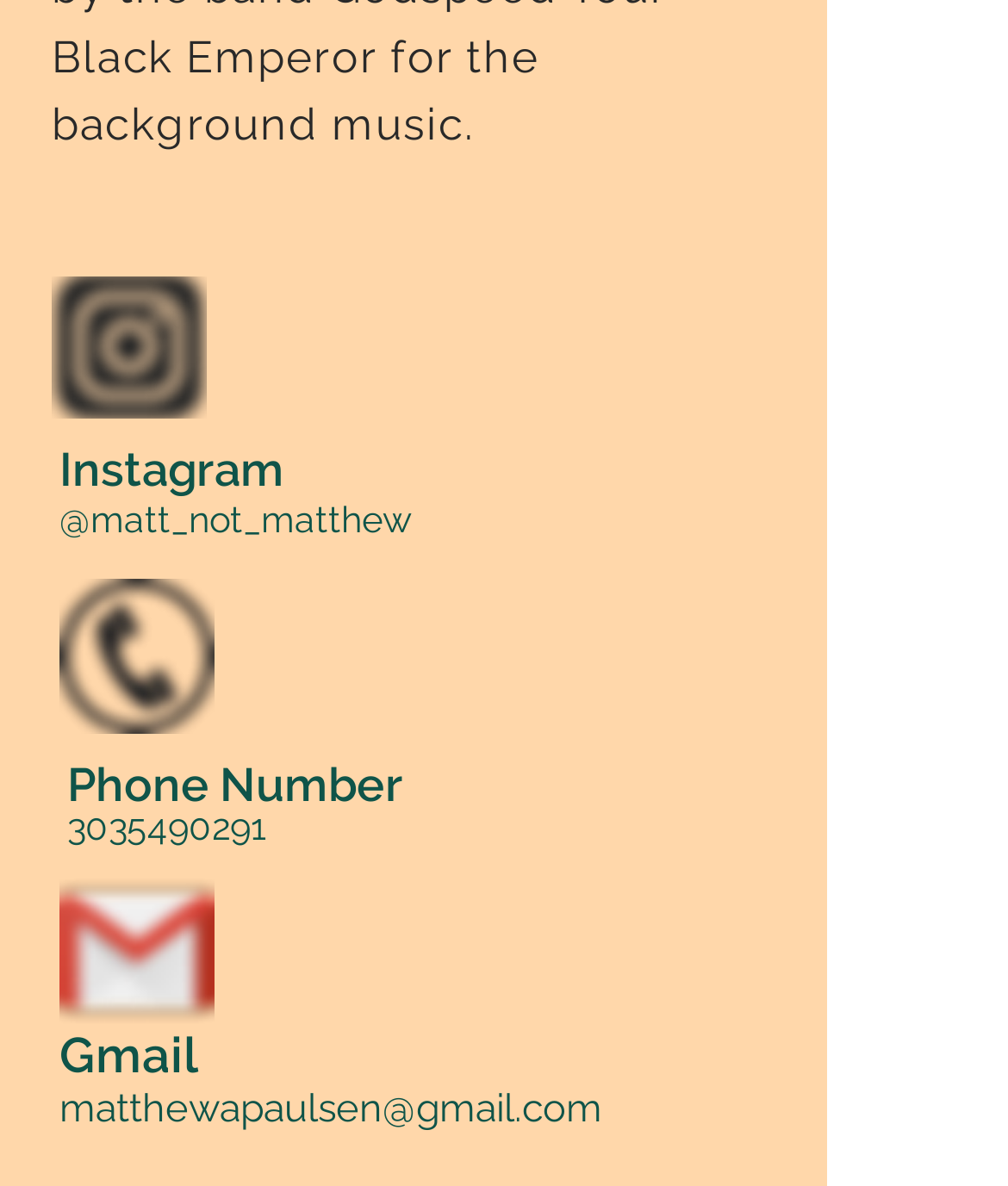Given the description: "matthewapaulsen@gmail.com", determine the bounding box coordinates of the UI element. The coordinates should be formatted as four float numbers between 0 and 1, [left, top, right, bottom].

[0.059, 0.915, 0.597, 0.954]